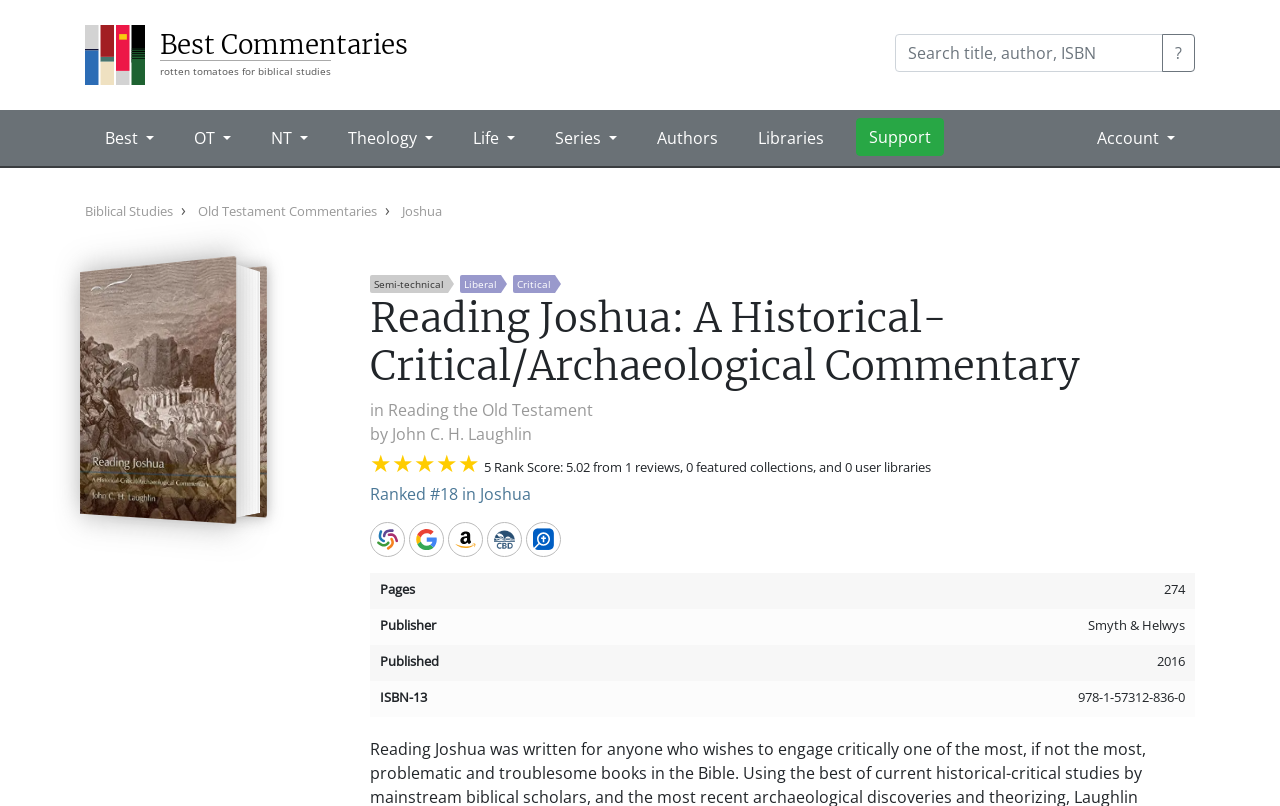Please identify the bounding box coordinates of the area I need to click to accomplish the following instruction: "View Old Testament Commentaries".

[0.155, 0.251, 0.301, 0.274]